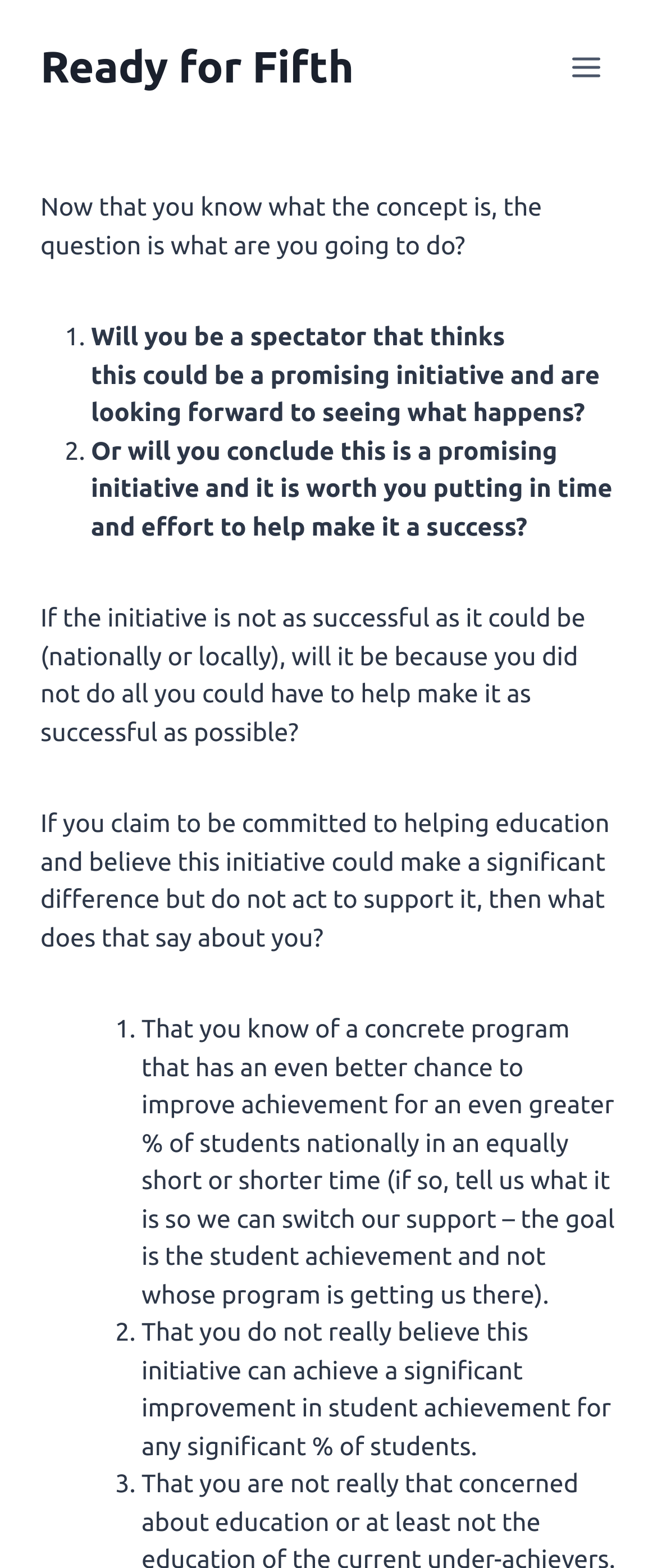How many options are presented for why the reader may not support the initiative?
Provide an in-depth answer to the question, covering all aspects.

The webpage presents three options for why the reader may not support the initiative: they know of a better program, they do not believe the initiative can achieve significant improvement, or they are not committed to making a difference in education.